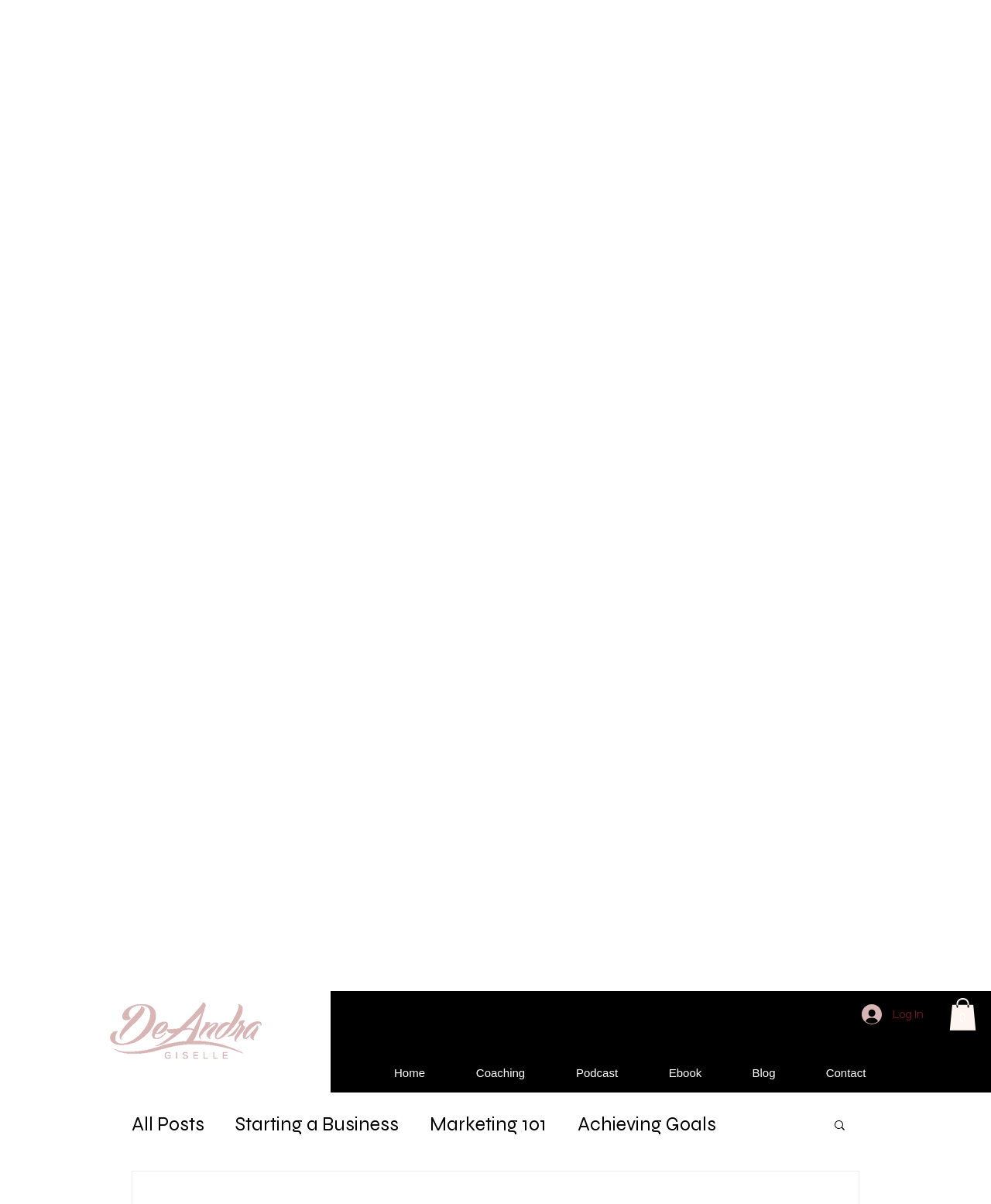How many navigation links are under 'Site'?
We need a detailed and exhaustive answer to the question. Please elaborate.

Under the 'Site' navigation element, I found 7 link elements with descriptions 'Home', 'Coaching', 'Podcast', 'Ebook', 'Blog', and 'Contact'. These links are located horizontally next to each other, indicating that they are part of the same navigation menu.